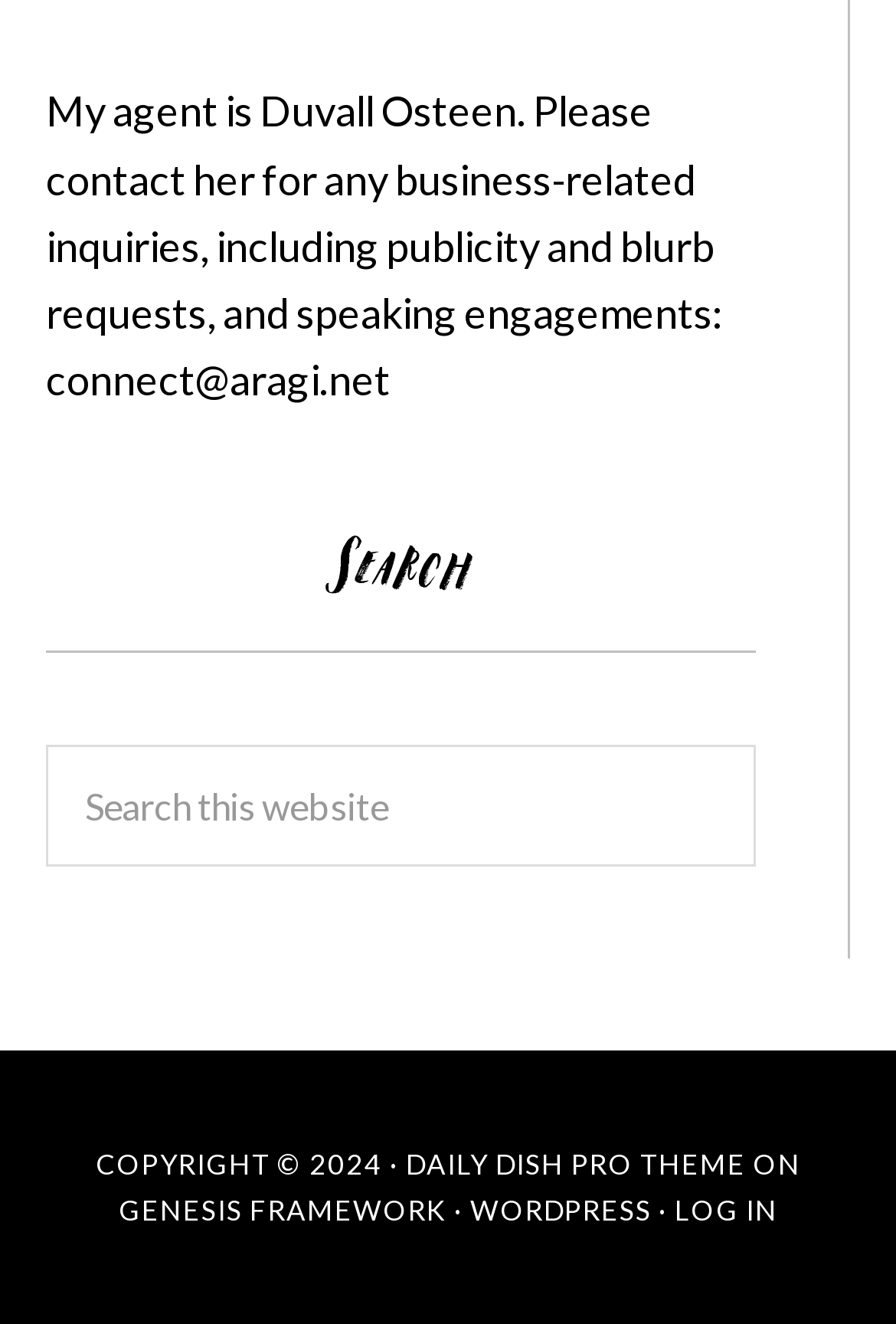What is the theme of the website?
Use the information from the image to give a detailed answer to the question.

The theme of the website can be found at the bottom of the page, in the link element that reads 'DAILY DISH PRO THEME'.